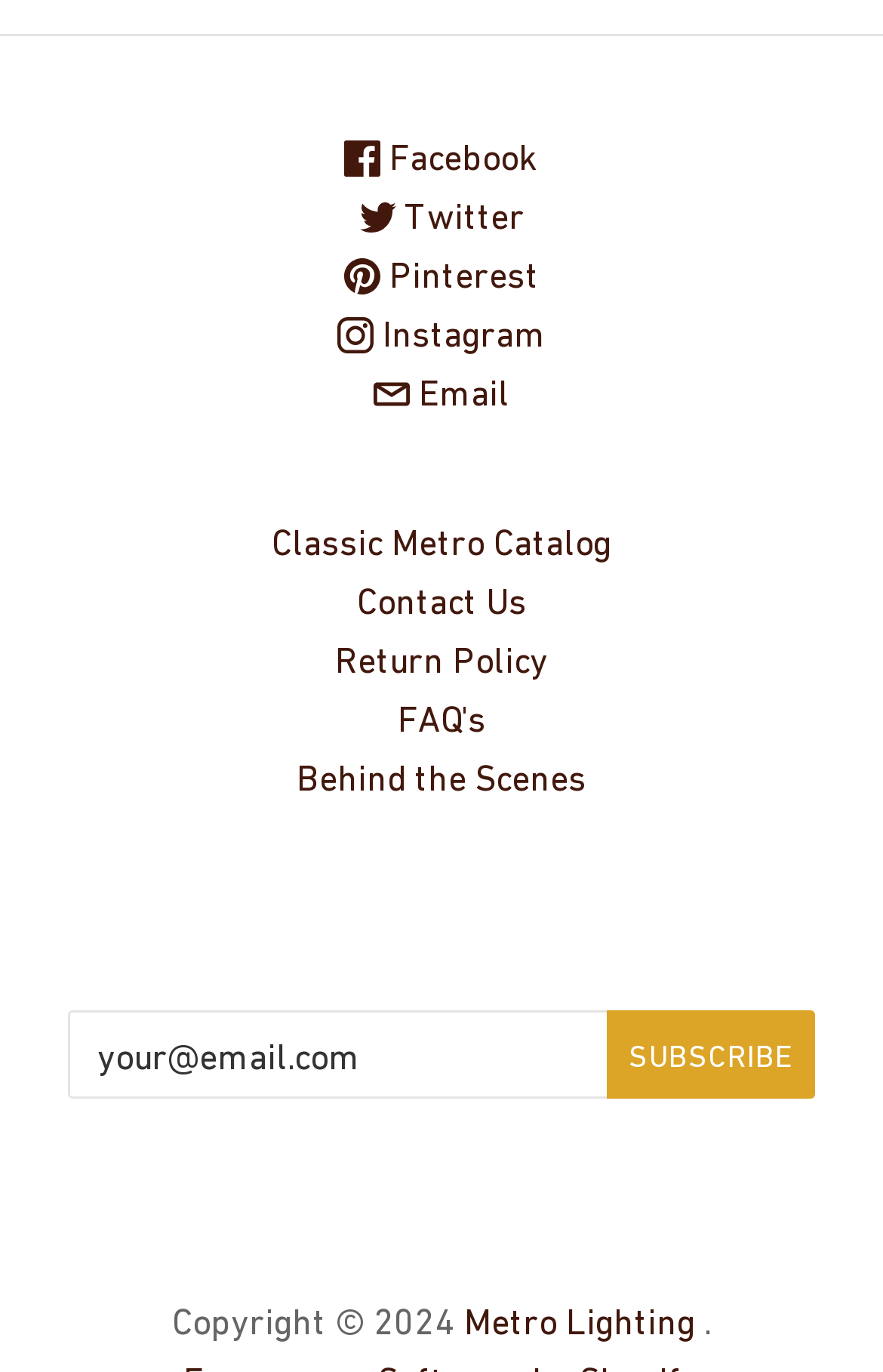Based on the element description Contact Us, identify the bounding box of the UI element in the given webpage screenshot. The coordinates should be in the format (top-left x, top-left y, bottom-right x, bottom-right y) and must be between 0 and 1.

[0.404, 0.423, 0.596, 0.452]